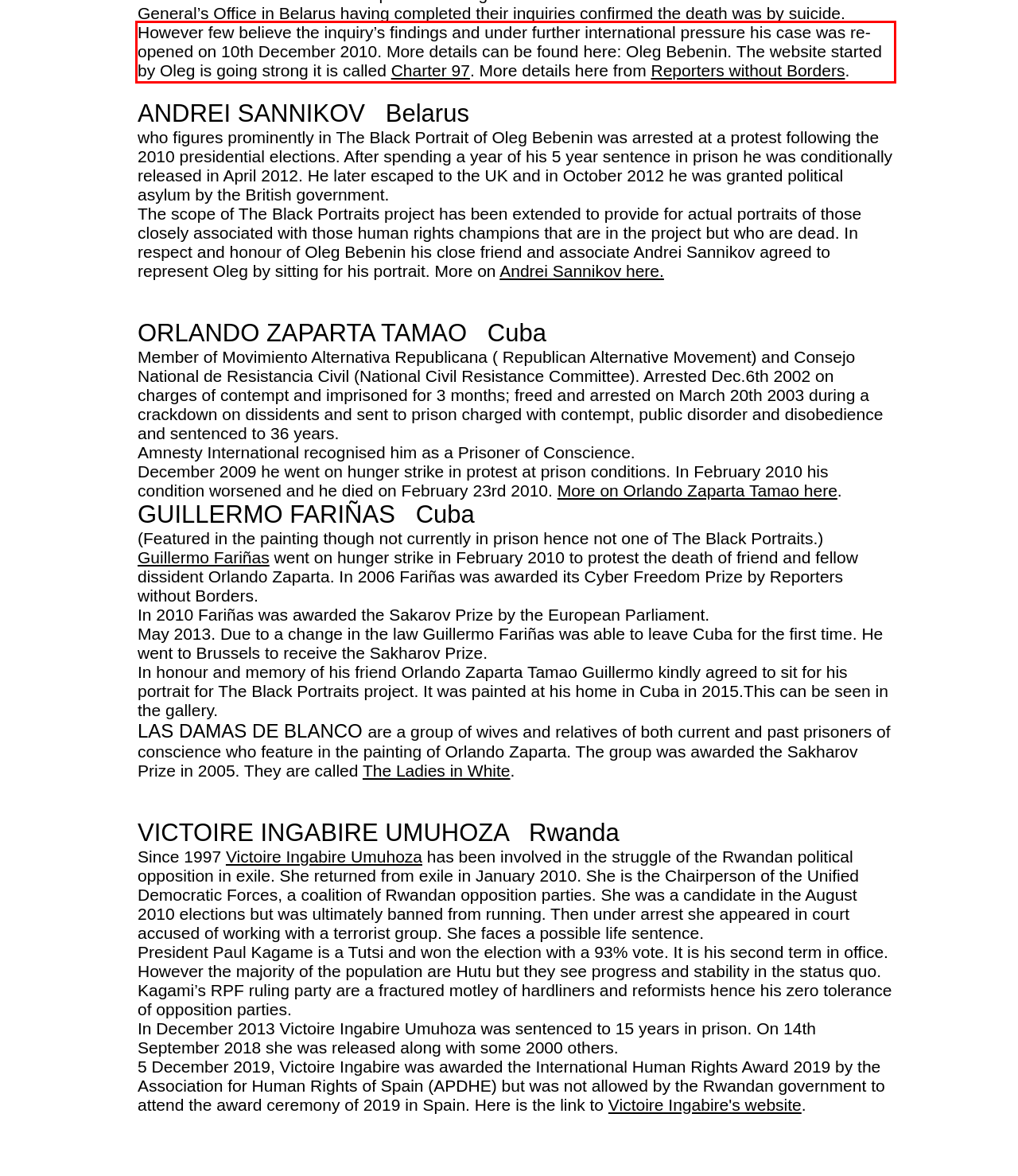Review the screenshot of the webpage and recognize the text inside the red rectangle bounding box. Provide the extracted text content.

However few believe the inquiry’s findings and under further international pressure his case was re-opened on 10th December 2010. More details can be found here: Oleg Bebenin. The website started by Oleg is going strong it is called Charter 97. More details here from Reporters without Borders.